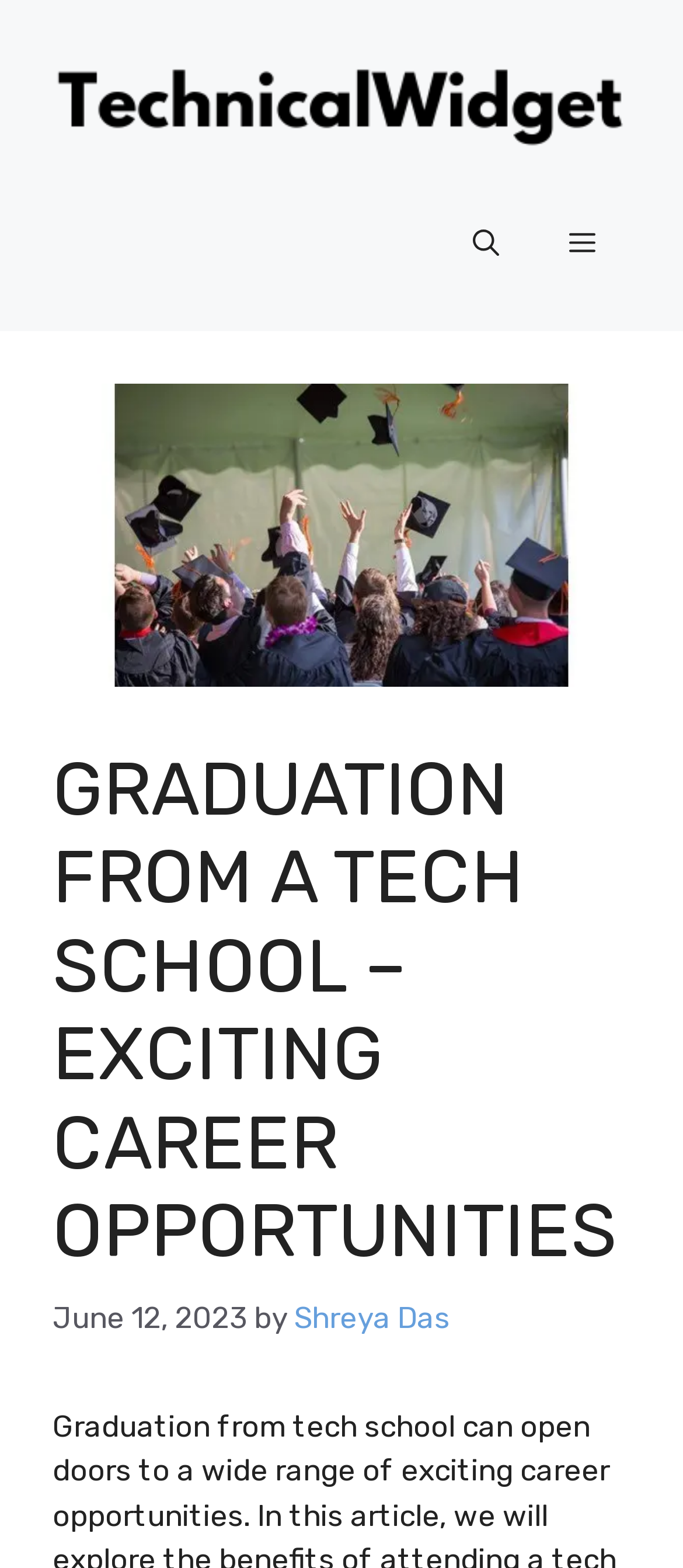Identify the headline of the webpage and generate its text content.

GRADUATION FROM A TECH SCHOOL – EXCITING CAREER OPPORTUNITIES